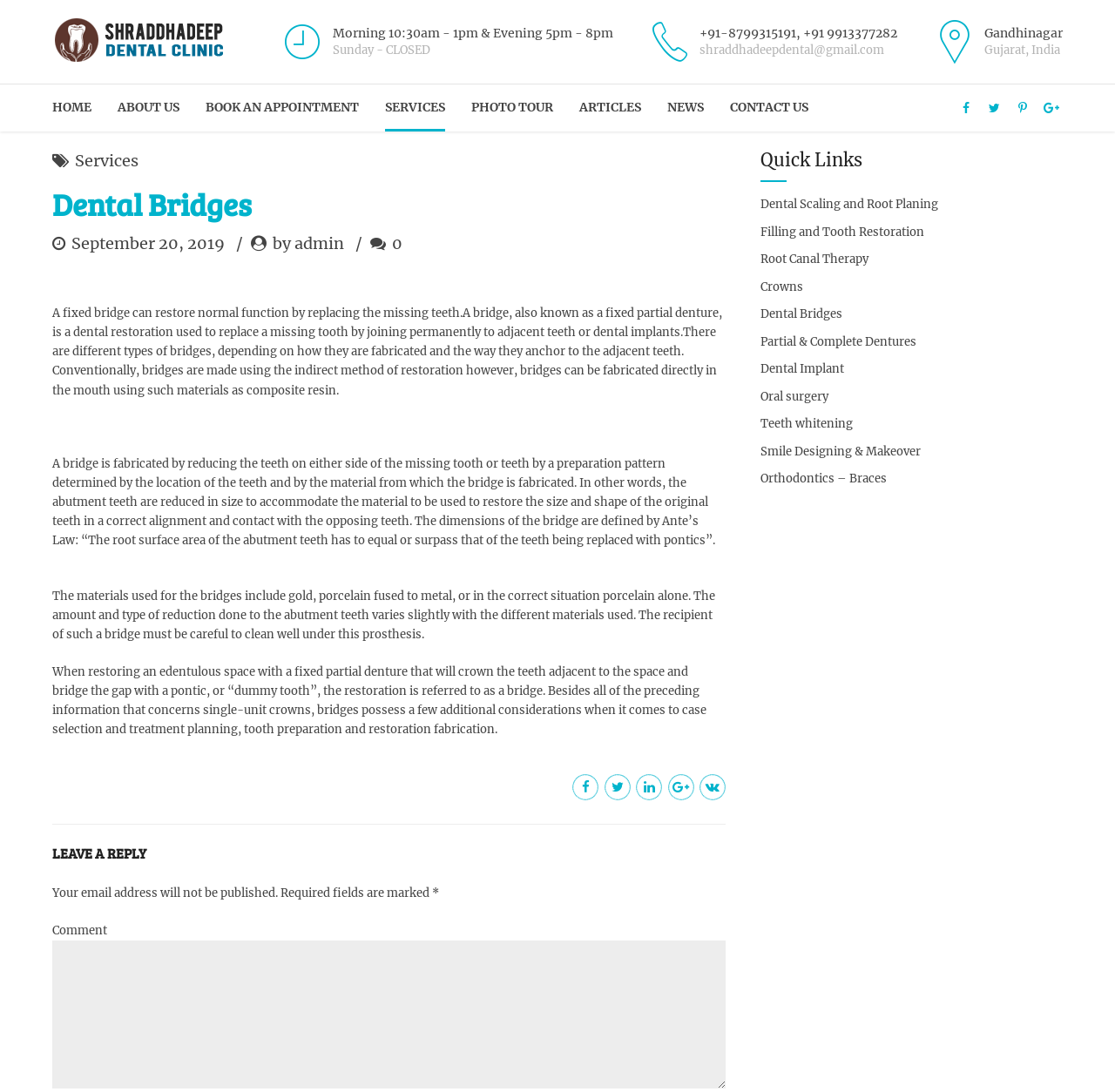Locate the UI element described by alt="Shraddhadeep Dental Clinic" in the provided webpage screenshot. Return the bounding box coordinates in the format (top-left x, top-left y, bottom-right x, bottom-right y), ensuring all values are between 0 and 1.

[0.047, 0.014, 0.201, 0.058]